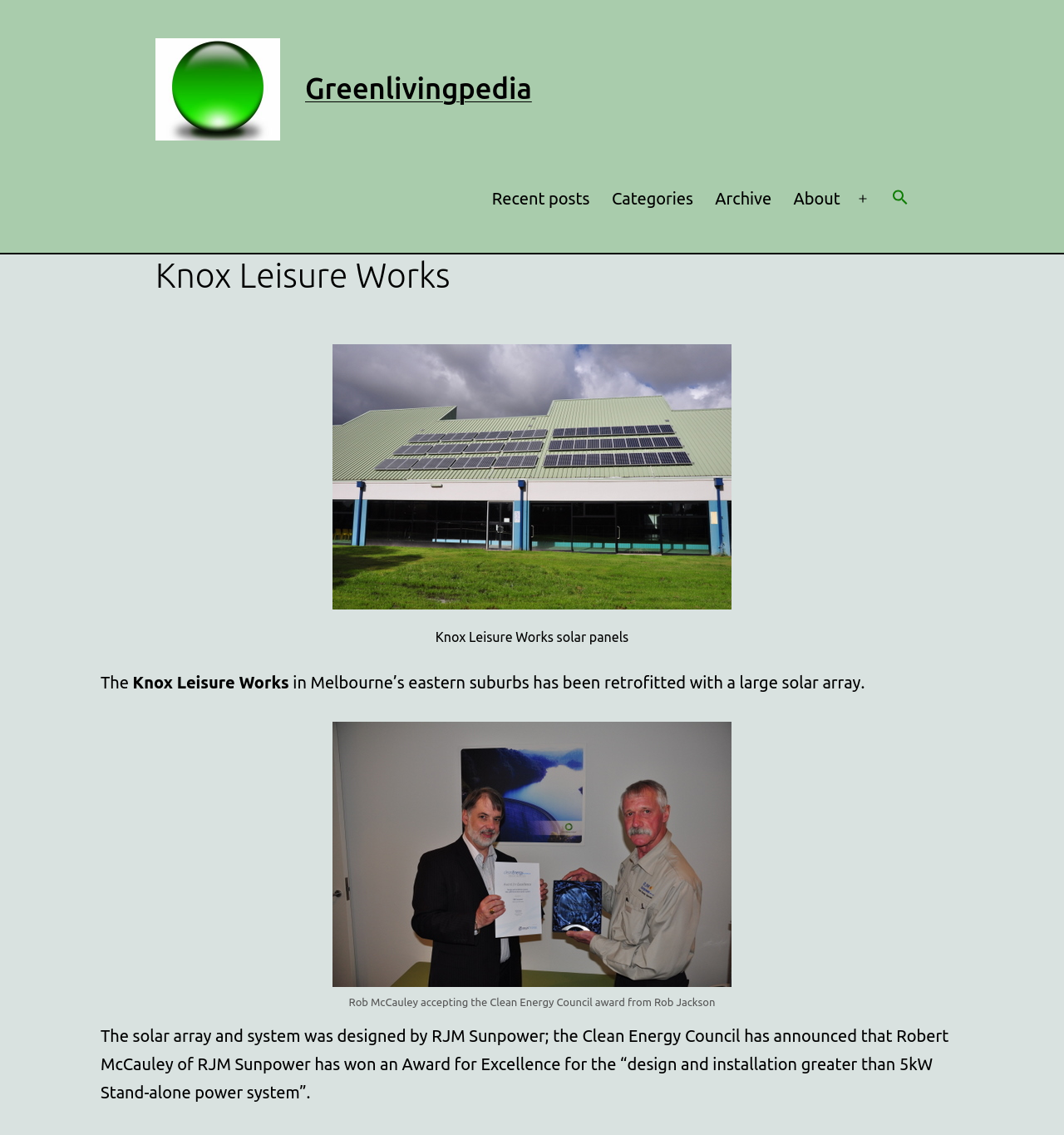Can you provide the bounding box coordinates for the element that should be clicked to implement the instruction: "Search for something"?

[0.828, 0.157, 0.864, 0.194]